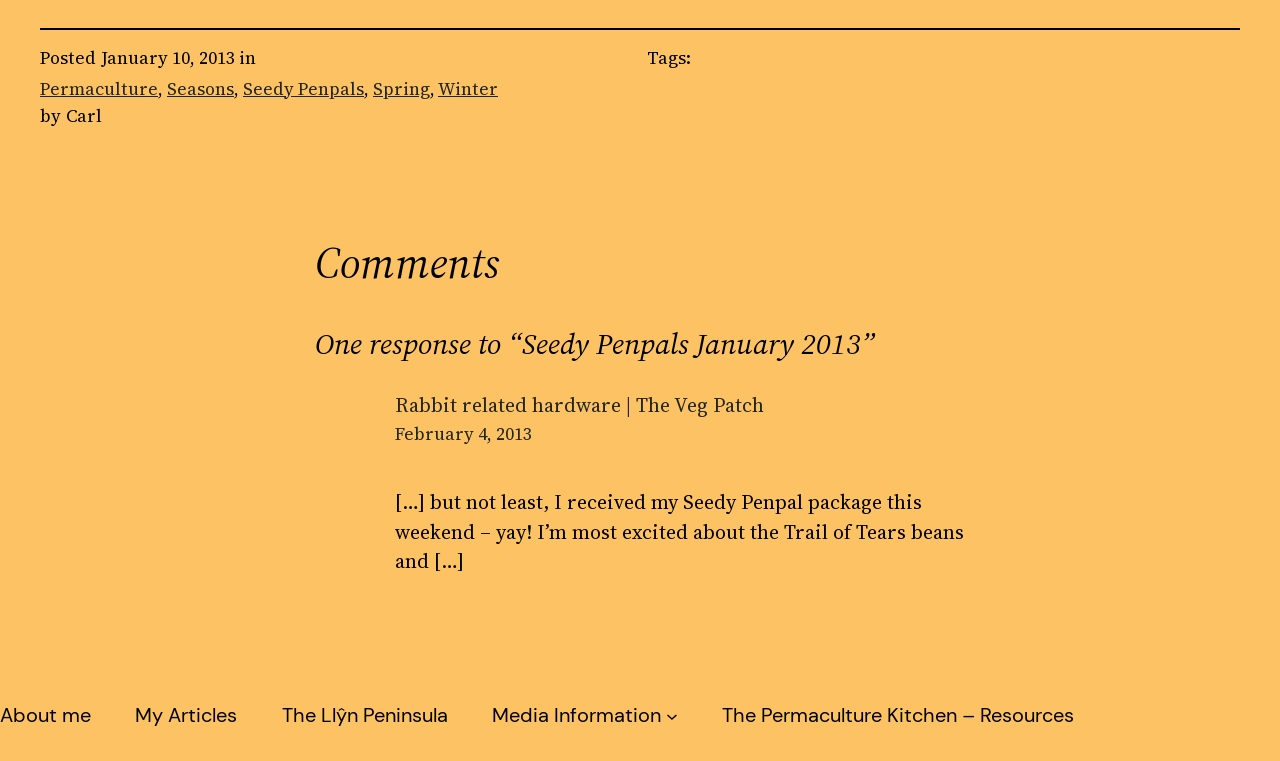Identify the bounding box coordinates of the region that should be clicked to execute the following instruction: "Read more about Retail".

None